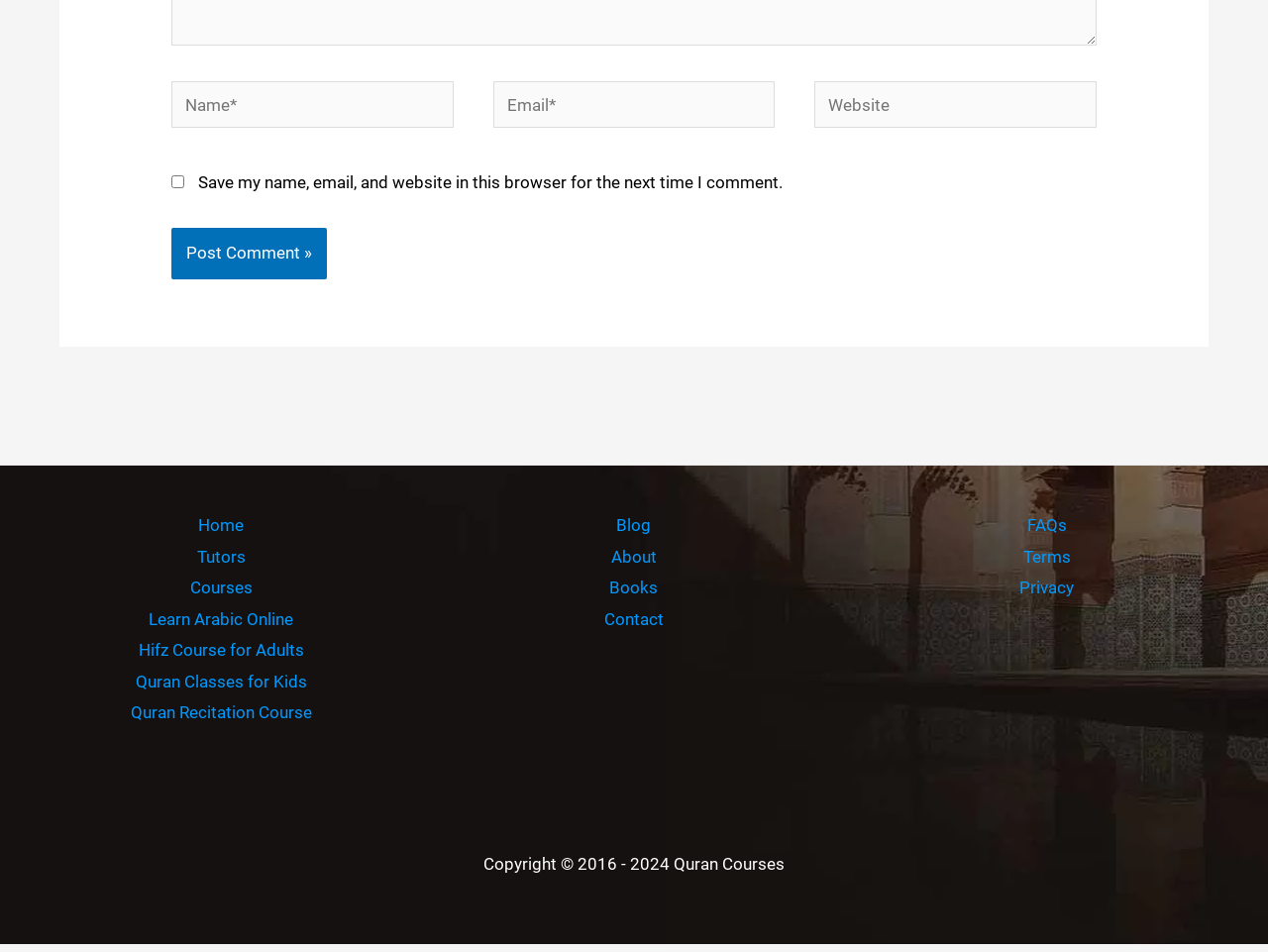Provide the bounding box coordinates of the HTML element this sentence describes: "Quran Courses".

[0.531, 0.897, 0.619, 0.917]